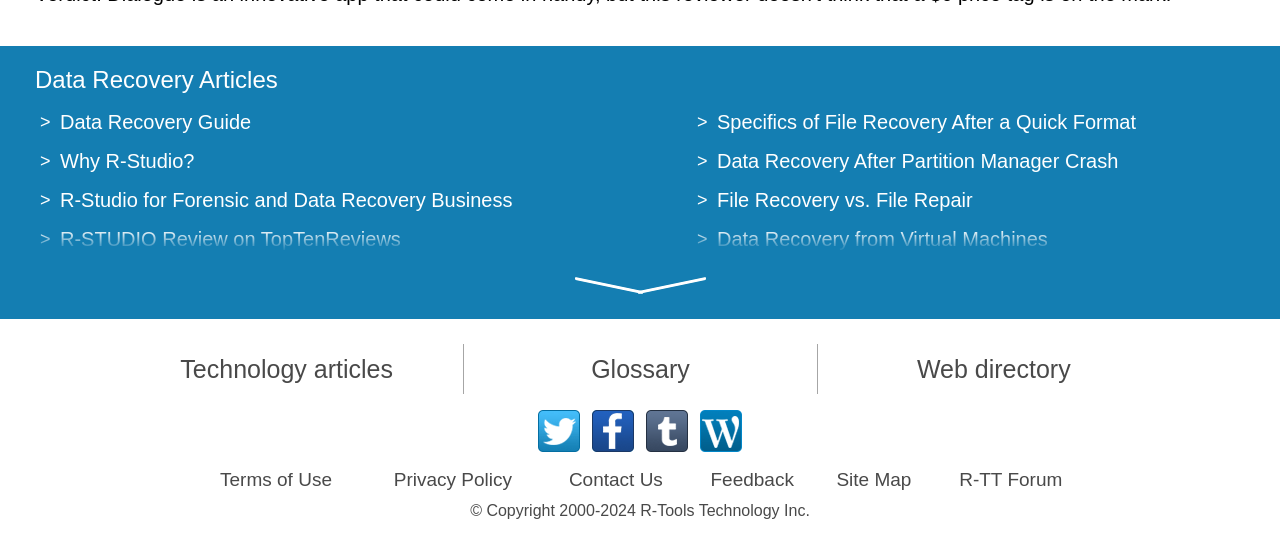Use a single word or phrase to answer the question:
How many social media links are present on the webpage?

4